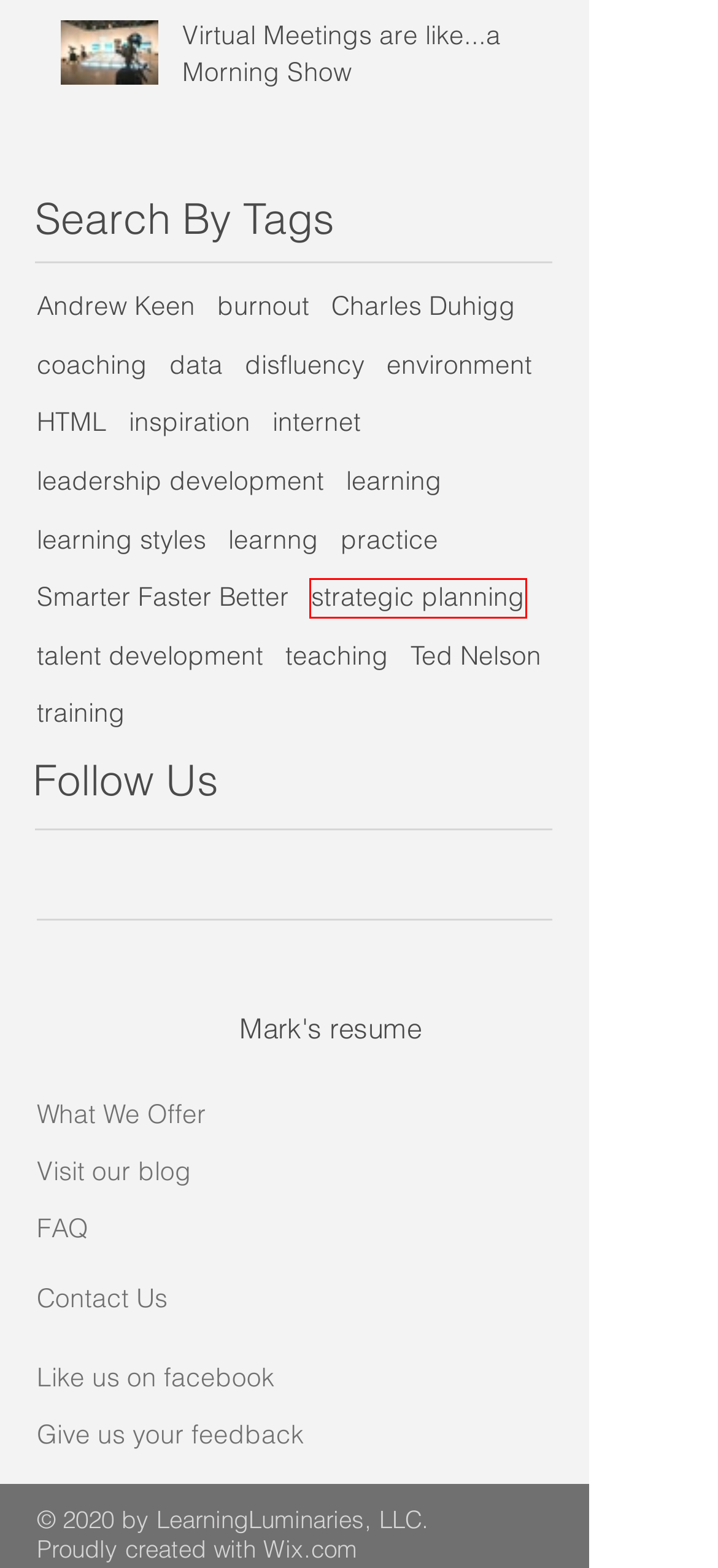You are given a screenshot of a webpage with a red bounding box around an element. Choose the most fitting webpage description for the page that appears after clicking the element within the red bounding box. Here are the candidates:
A. learning styles | learninglum
B. leadership development | learninglum
C. strategic planning | learninglum
D. learnng | learninglum
E. learning | learninglum
F. Uber deals with the 5%
G. disfluency | learninglum
H. HTML | learninglum

B